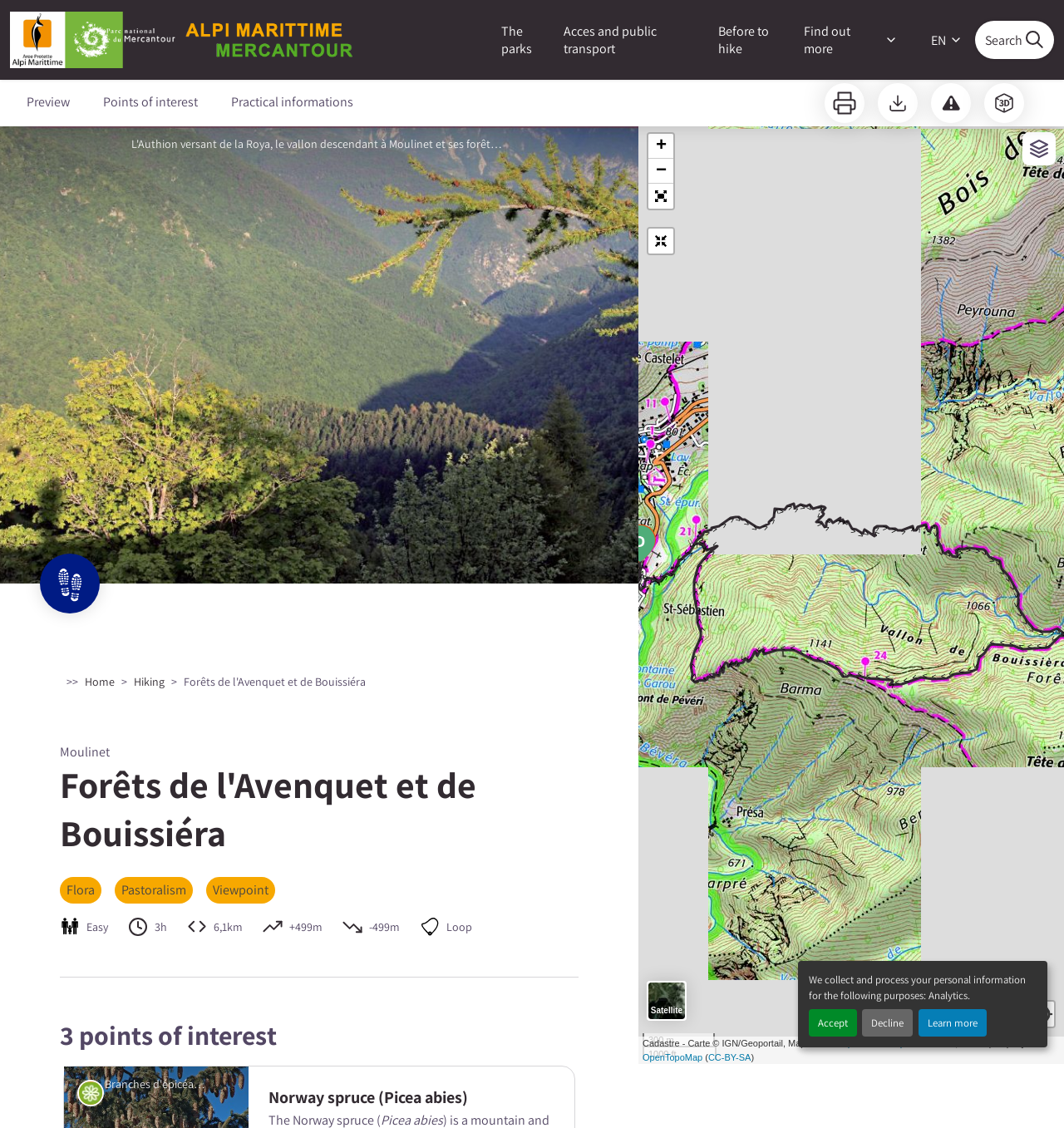Find the bounding box coordinates for the area that should be clicked to accomplish the instruction: "View the picture in full screen".

[0.0, 0.112, 0.6, 0.517]